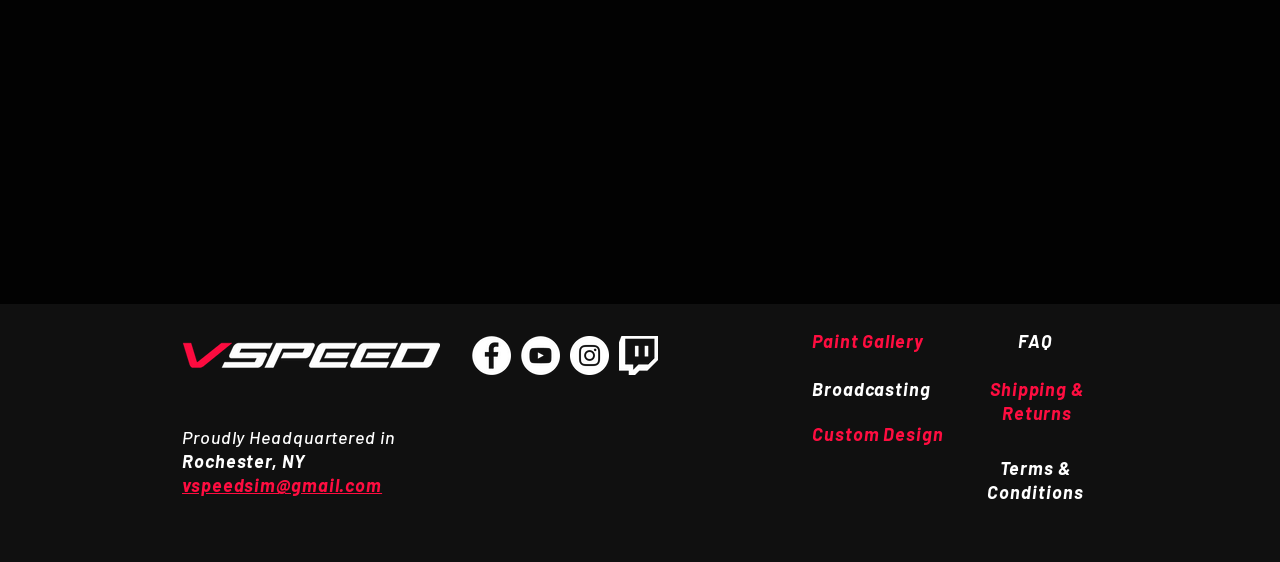Bounding box coordinates must be specified in the format (top-left x, top-left y, bottom-right x, bottom-right y). All values should be floating point numbers between 0 and 1. What are the bounding box coordinates of the UI element described as: The Bugle

None